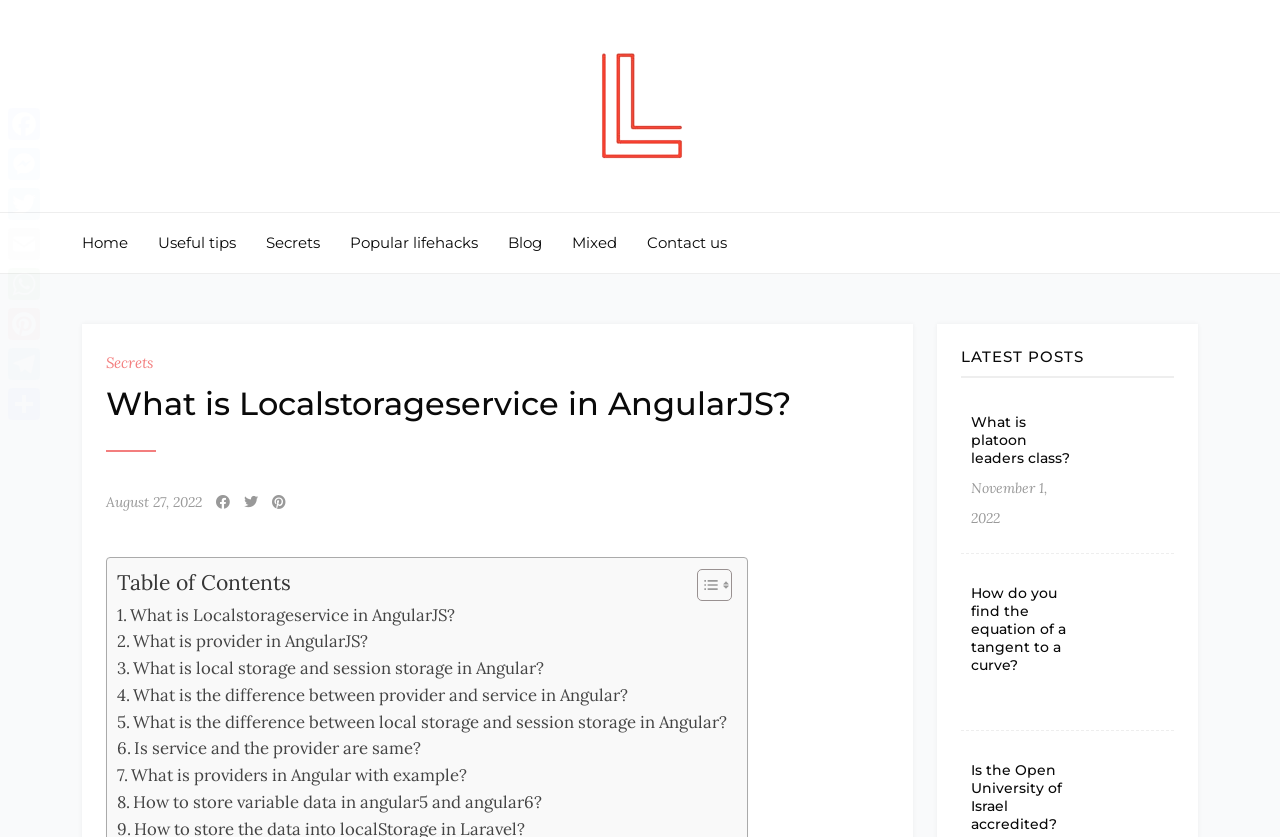Locate the heading on the webpage and return its text.

What is Localstorageservice in AngularJS?